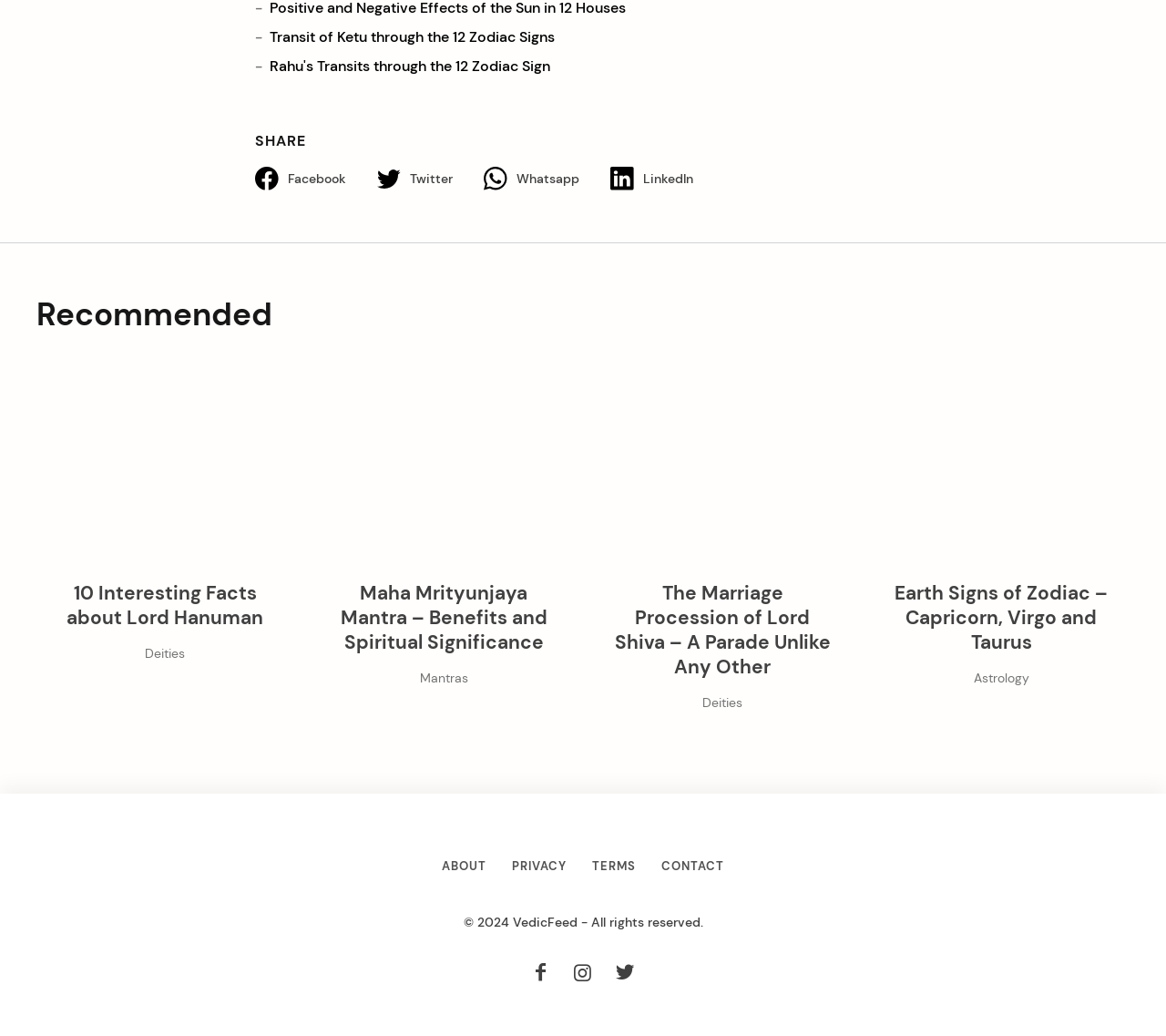Given the element description Terms, specify the bounding box coordinates of the corresponding UI element in the format (top-left x, top-left y, bottom-right x, bottom-right y). All values must be between 0 and 1.

[0.508, 0.828, 0.545, 0.843]